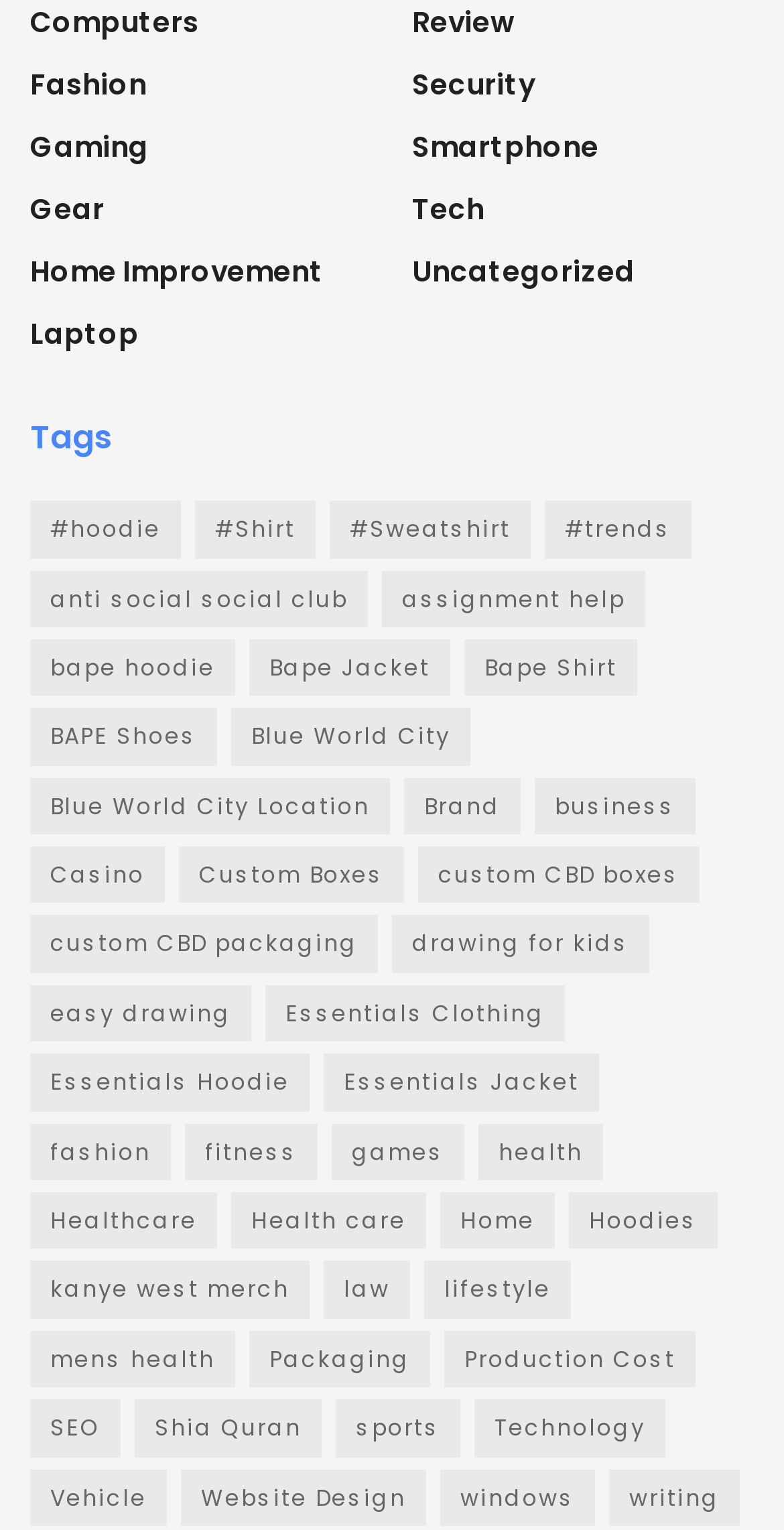How many items are tagged with 'bape hoodie'?
Please describe in detail the information shown in the image to answer the question.

I found the link labeled as 'bape hoodie' under the 'Tags' heading and saw that it has 8 items associated with it.